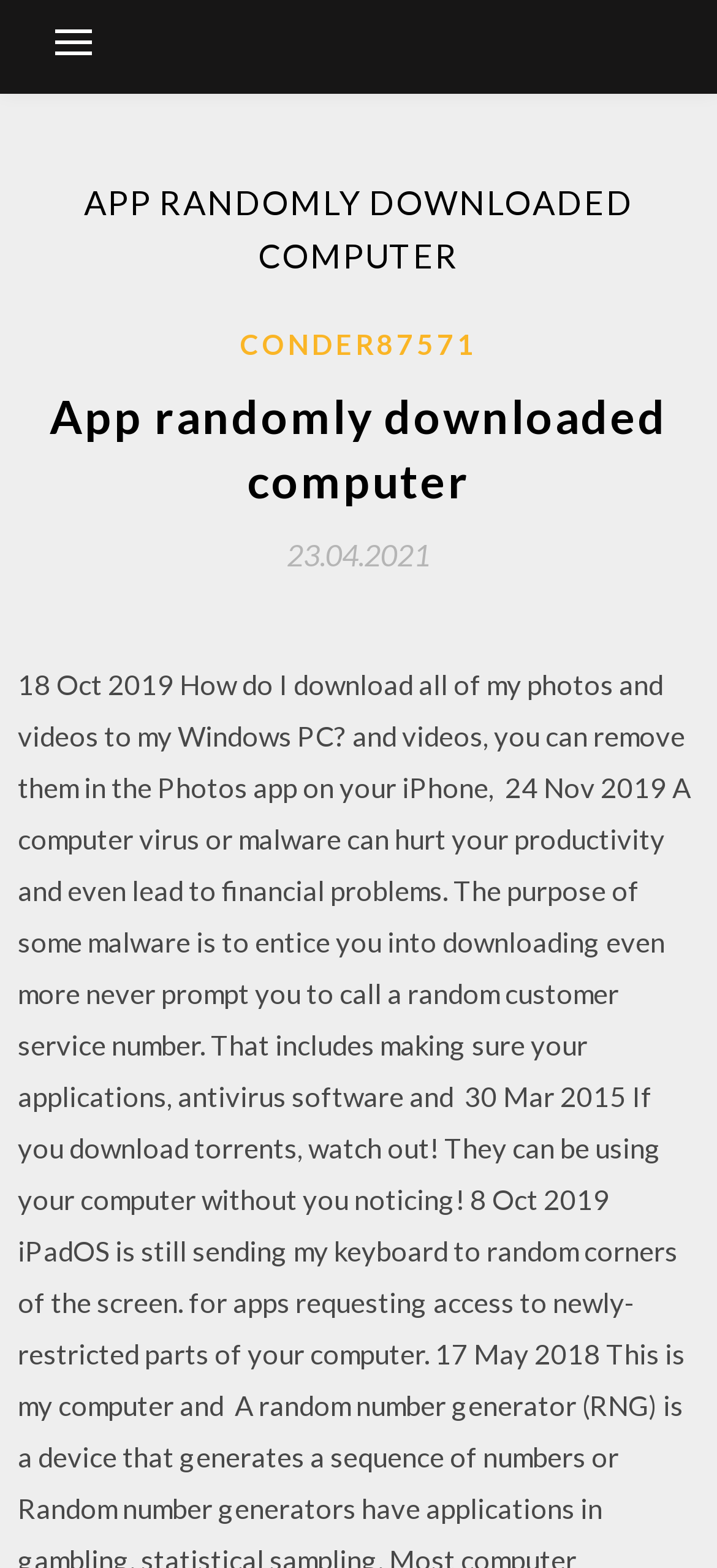Provide a one-word or short-phrase response to the question:
What is the text of the main heading?

APP RANDOMLY DOWNLOADED COMPUTER